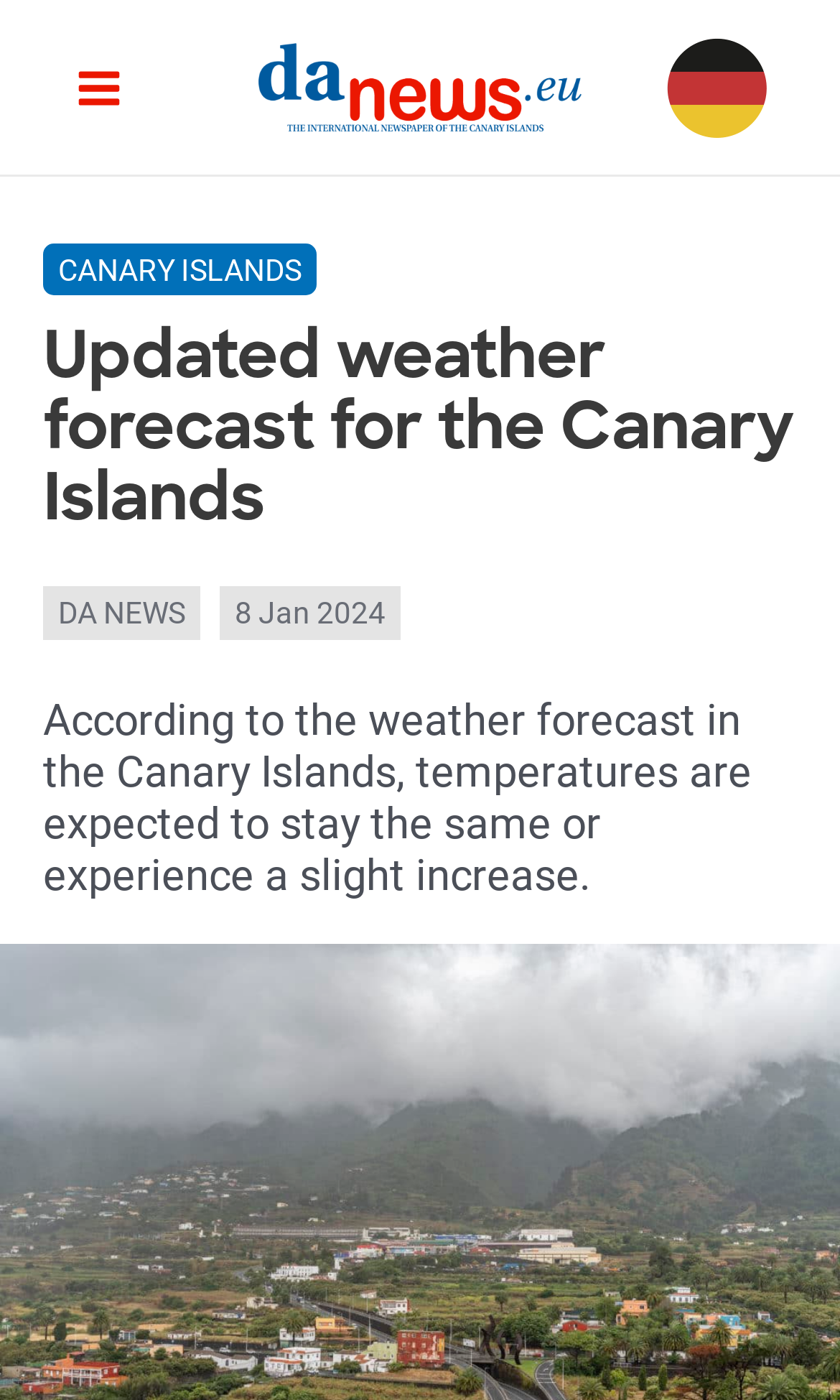Explain the webpage's design and content in an elaborate manner.

The webpage appears to be a news article or weather forecast page, with a focus on the Canary Islands. At the top left, there is a button labeled "Main Menu" accompanied by a small image. To the right of this button, there are two links, "DA News" and "Diario de Avisos", each with its own corresponding image.

Below these links, the title "CANARY ISLANDS" is prominently displayed. Underneath this title, there is a heading that reads "Updated weather forecast for the Canary Islands". To the right of this heading, there is a link labeled "DA NEWS".

The main content of the page is a paragraph of text that summarizes the weather forecast, stating that temperatures in the Canary Islands are expected to stay the same or experience a slight increase. This text is positioned below the heading and to the left of the "DA NEWS" link. The date "8 Jan 2024" is also displayed nearby.